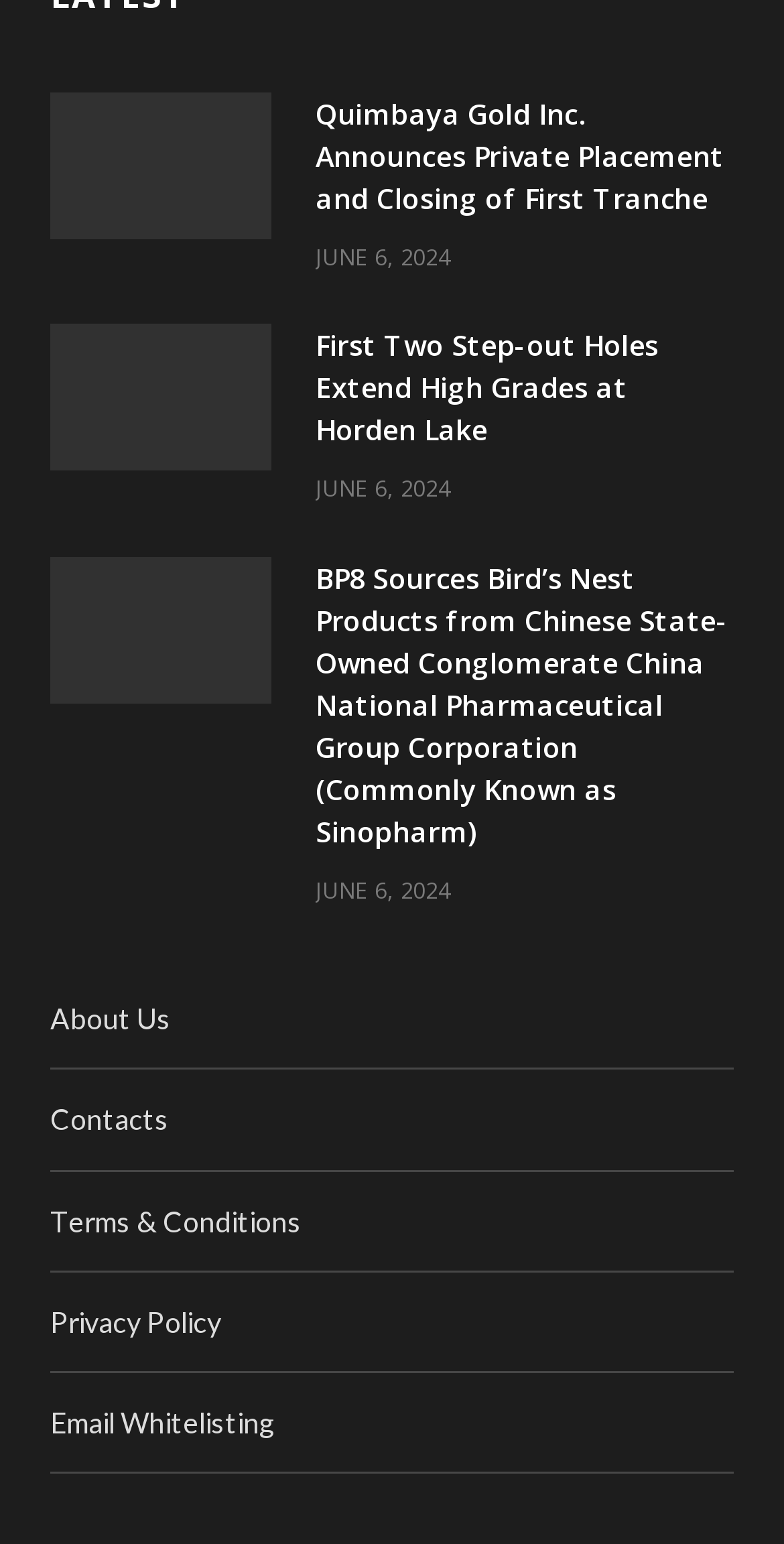Determine the bounding box coordinates of the element that should be clicked to execute the following command: "Check Terms & Conditions".

[0.064, 0.78, 0.385, 0.802]